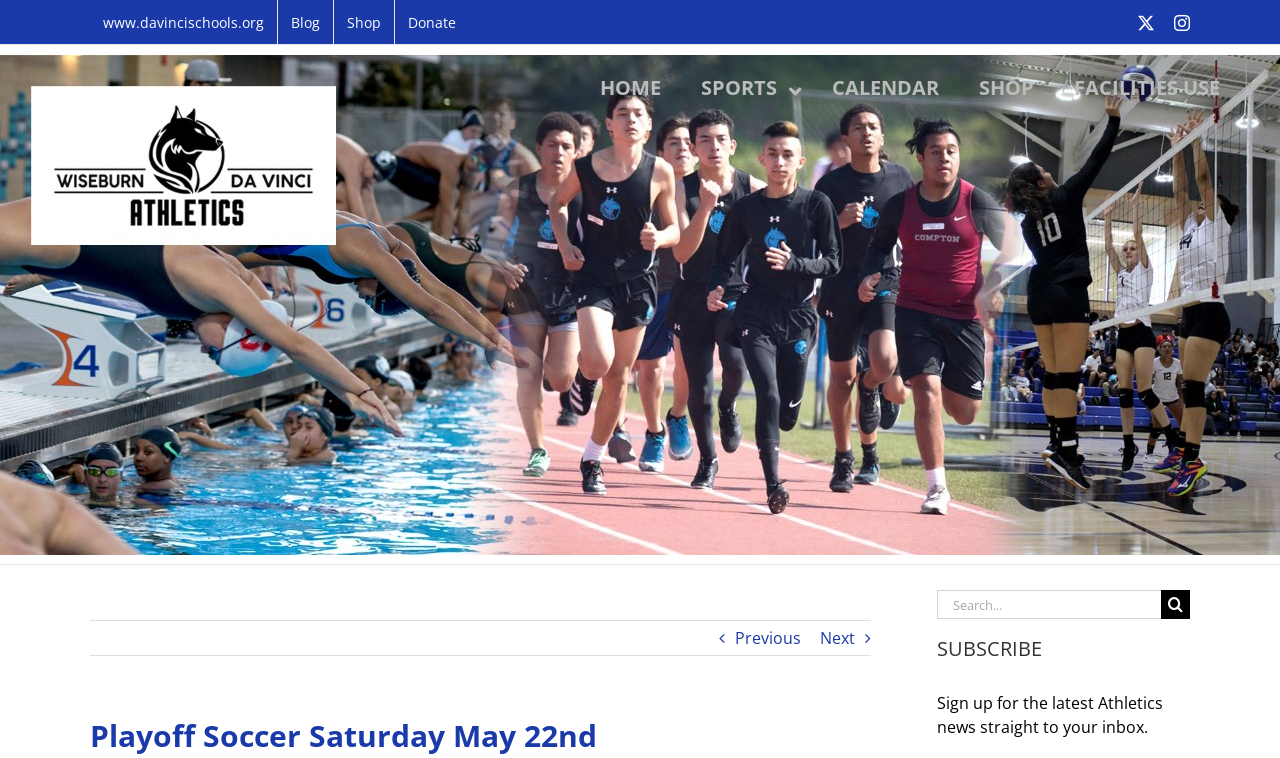How many navigation links are there?
Based on the screenshot, answer the question with a single word or phrase.

7